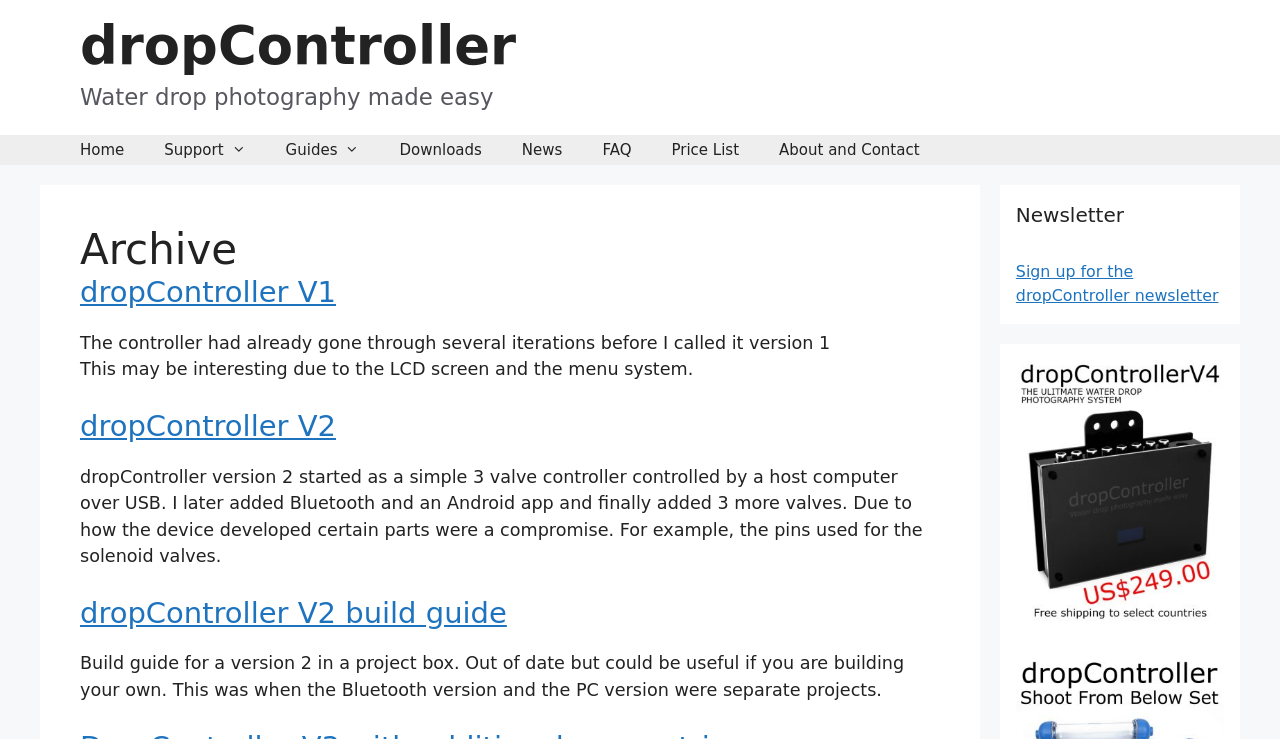What is the purpose of the dropController?
Offer a detailed and exhaustive answer to the question.

The static text element 'Water drop photography made easy' is located near the top of the webpage, indicating that the dropController is related to water drop photography. Additionally, the links and headings on the webpage suggest that it is a system or device for capturing water drops.